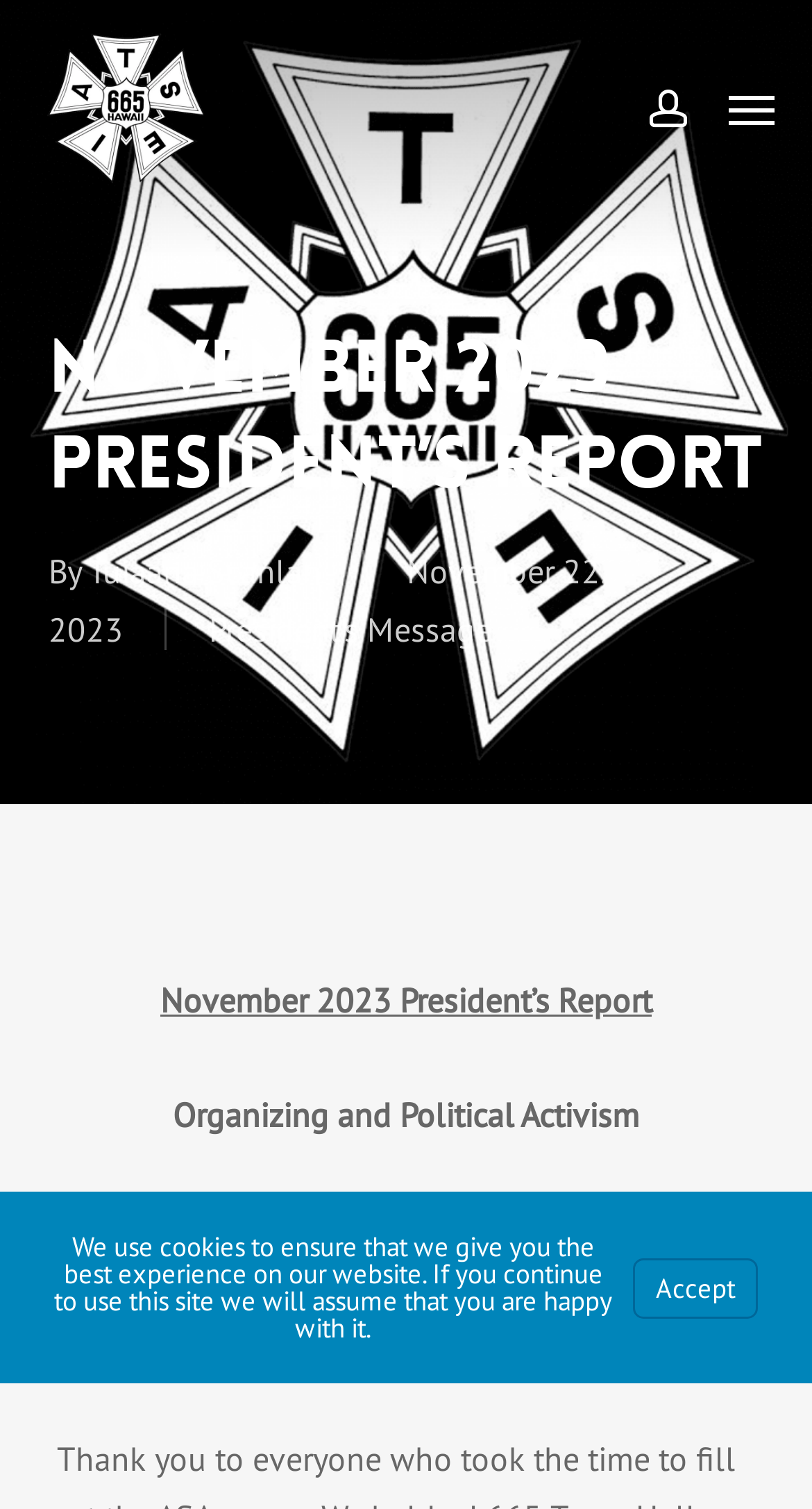Please find the bounding box for the UI component described as follows: "Accept".

[0.779, 0.833, 0.933, 0.873]